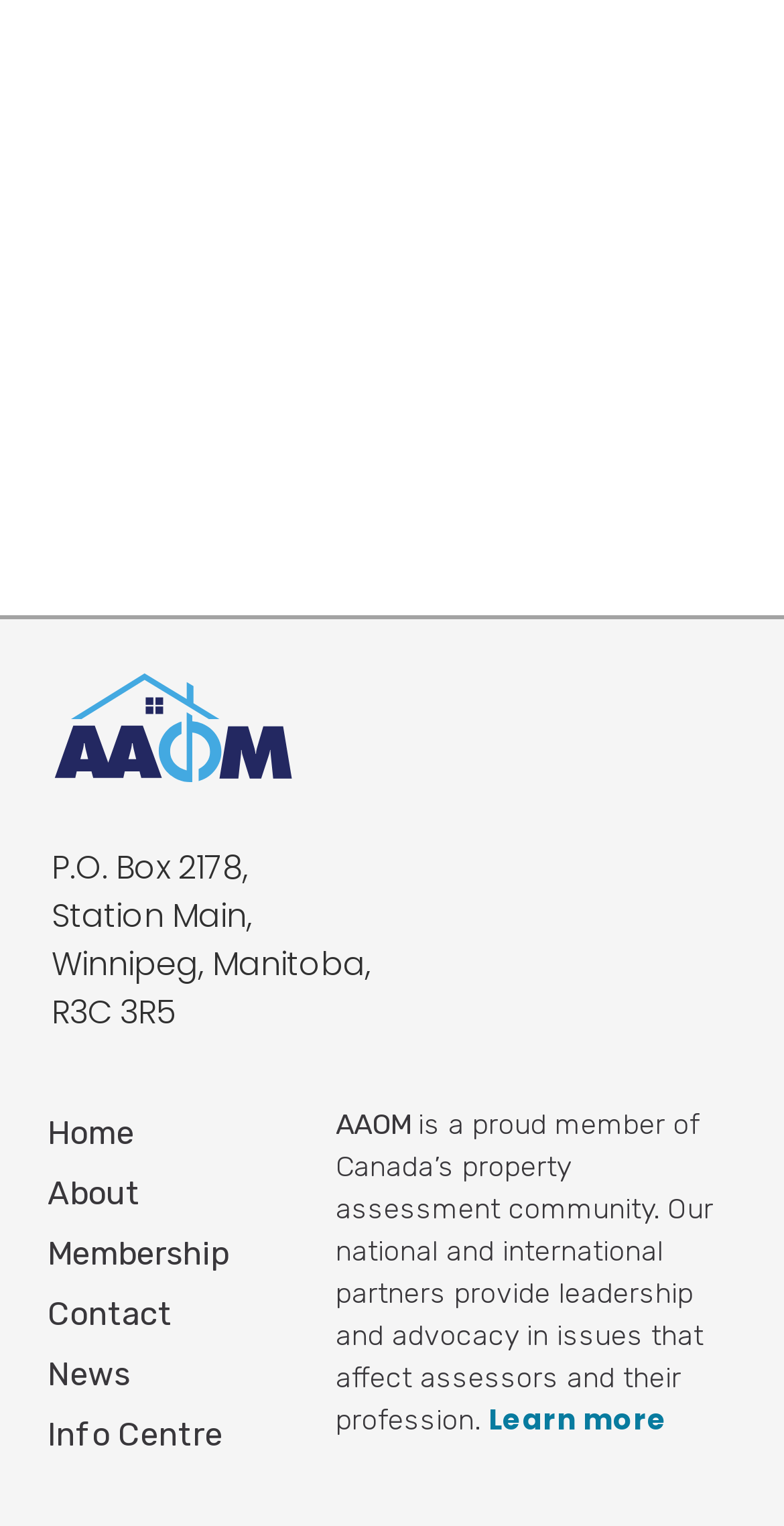How many lines are in the address?
Look at the image and answer the question with a single word or phrase.

4